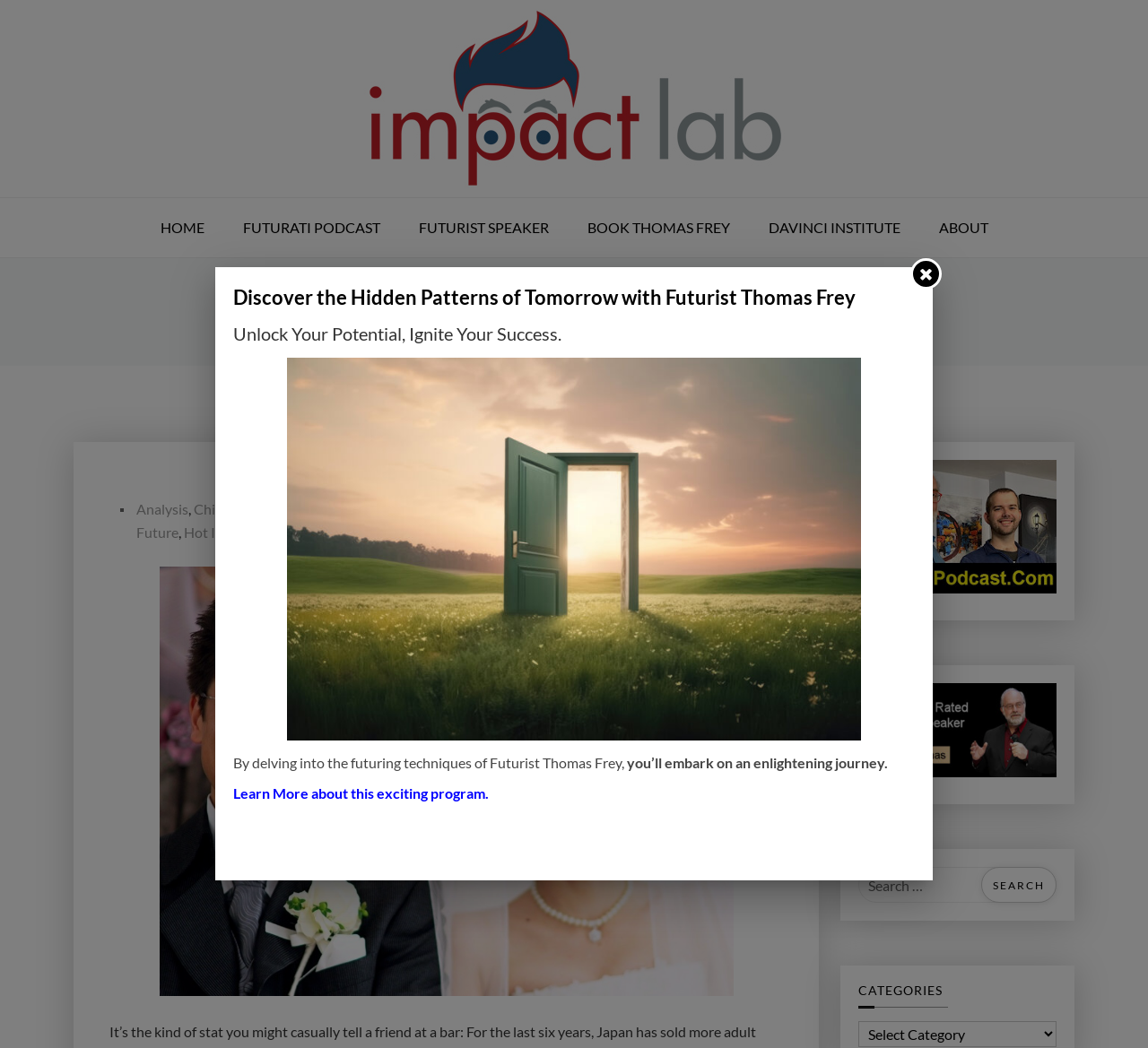Reply to the question with a single word or phrase:
What is the text of the static text above the search box?

Discover the Hidden Patterns of Tomorrow with Futurist Thomas Frey